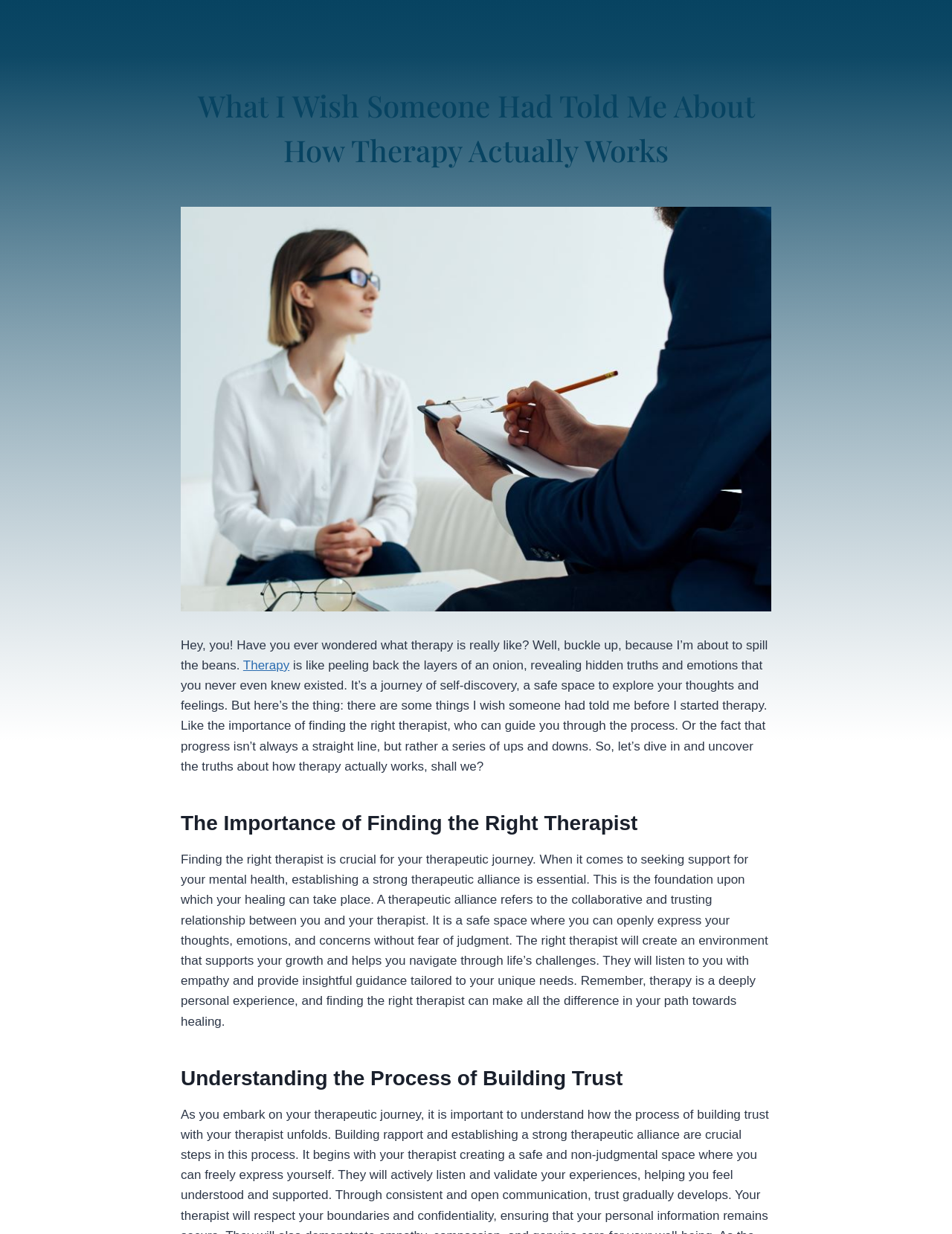Given the element description "Information Boards", identify the bounding box of the corresponding UI element.

None